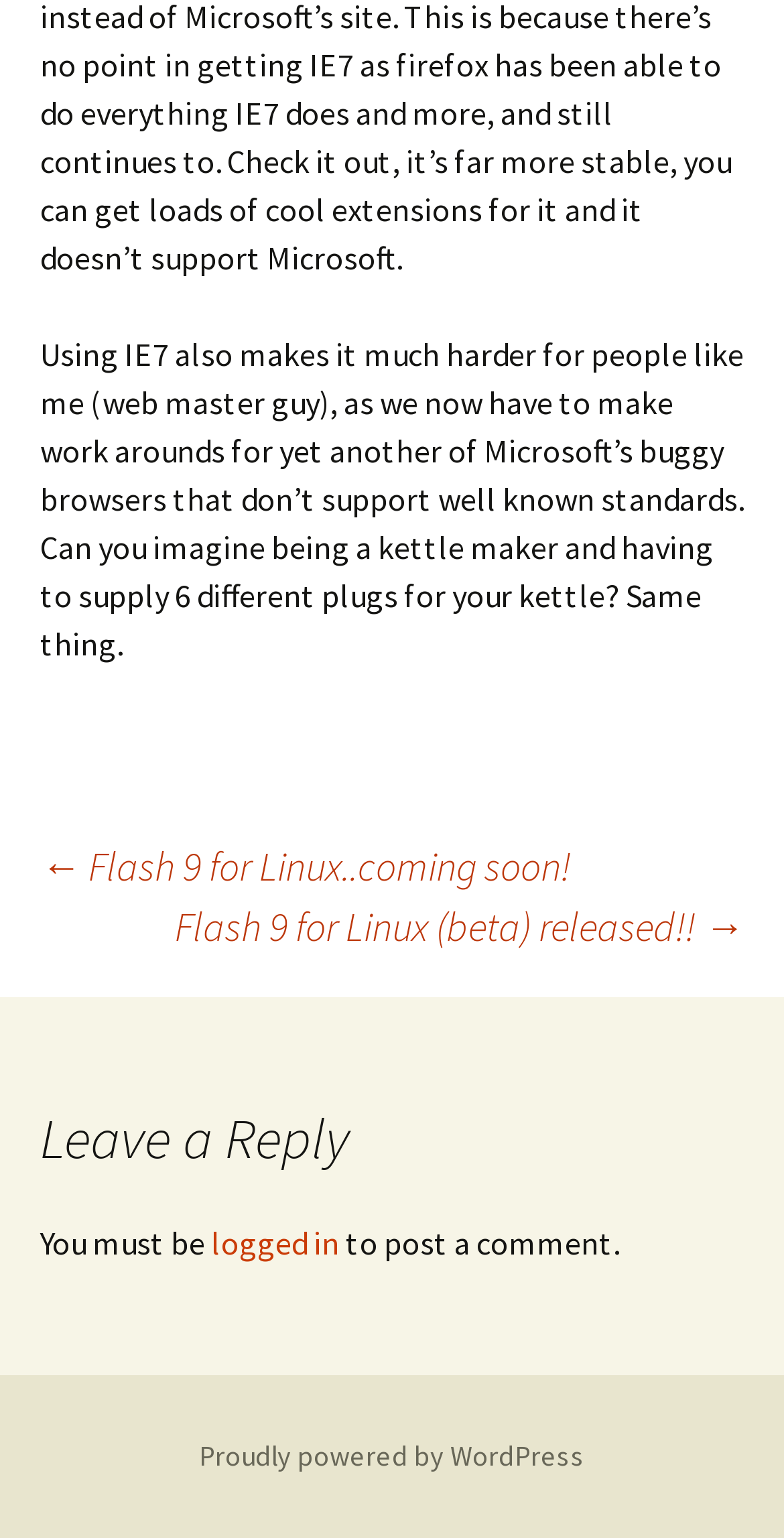Given the element description "colour expert" in the screenshot, predict the bounding box coordinates of that UI element.

None